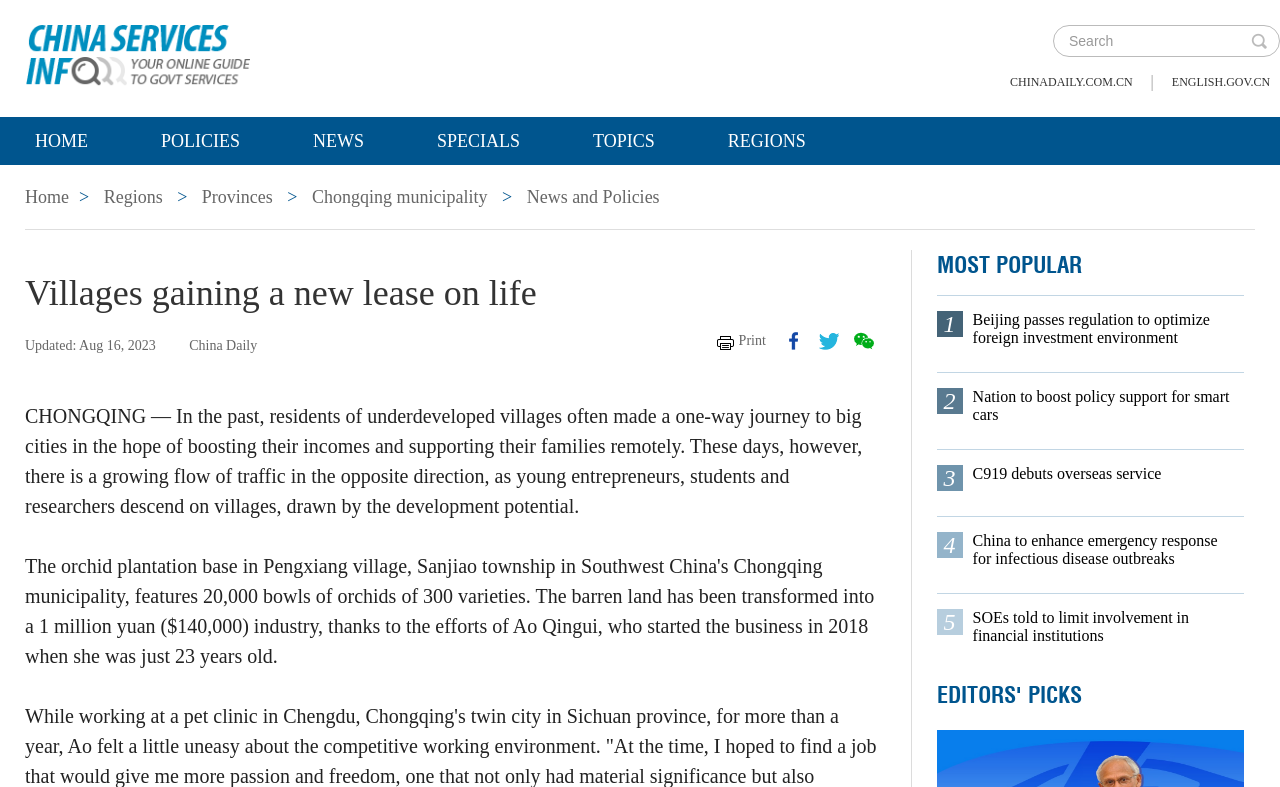What is the category of the article 'Beijing passes regulation to optimize foreign investment environment'?
Answer the question using a single word or phrase, according to the image.

MOST POPULAR